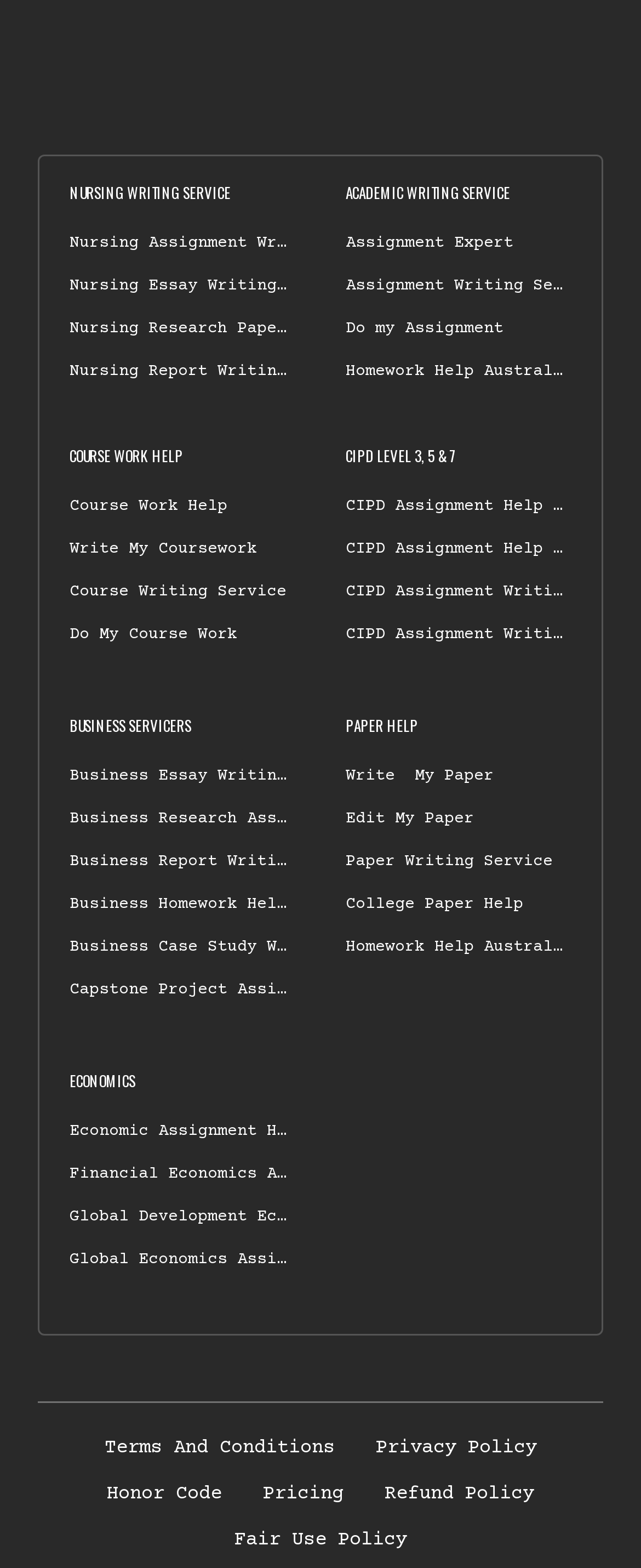Identify the bounding box coordinates of the area you need to click to perform the following instruction: "Explore Economics Assignment Help".

[0.109, 0.716, 0.478, 0.727]